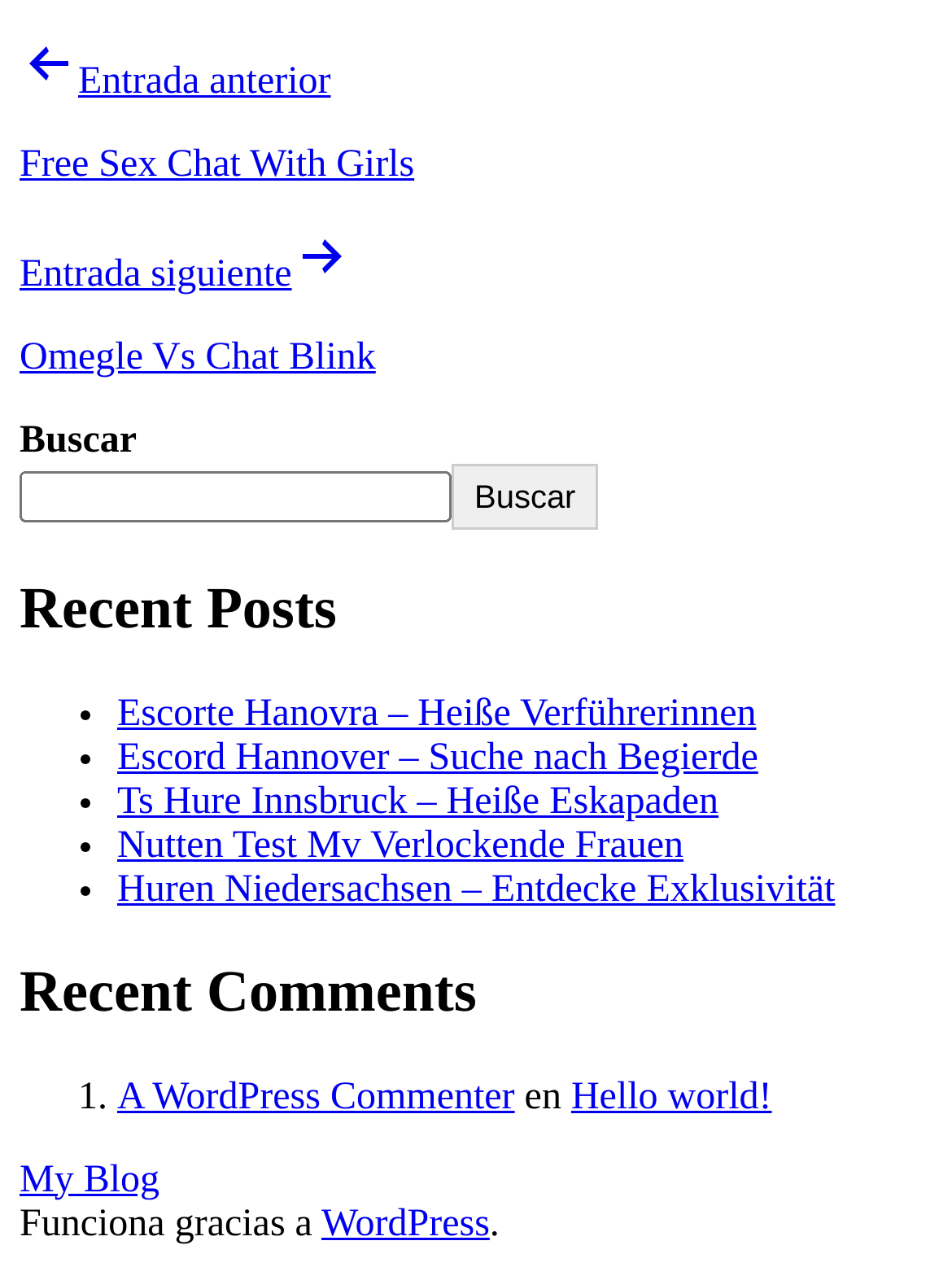Indicate the bounding box coordinates of the element that needs to be clicked to satisfy the following instruction: "Check the recent comments". The coordinates should be four float numbers between 0 and 1, i.e., [left, top, right, bottom].

[0.021, 0.758, 0.979, 0.811]